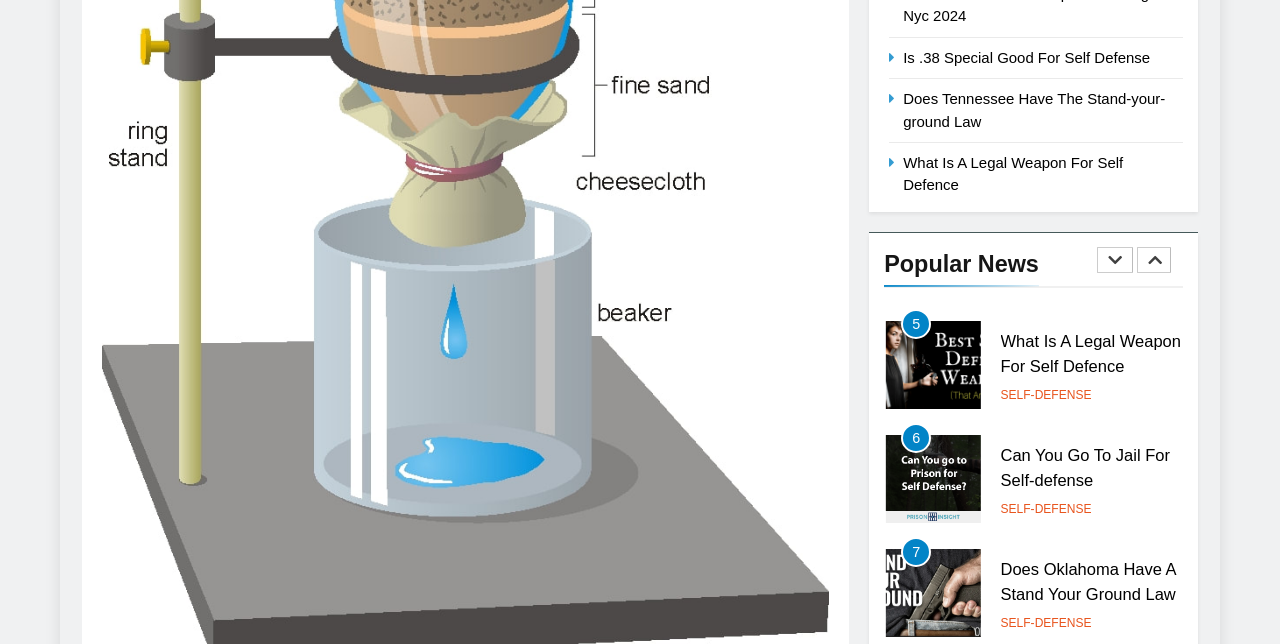Locate the bounding box coordinates of the element you need to click to accomplish the task described by this instruction: "Click on the right arrow button".

[0.888, 0.383, 0.915, 0.424]